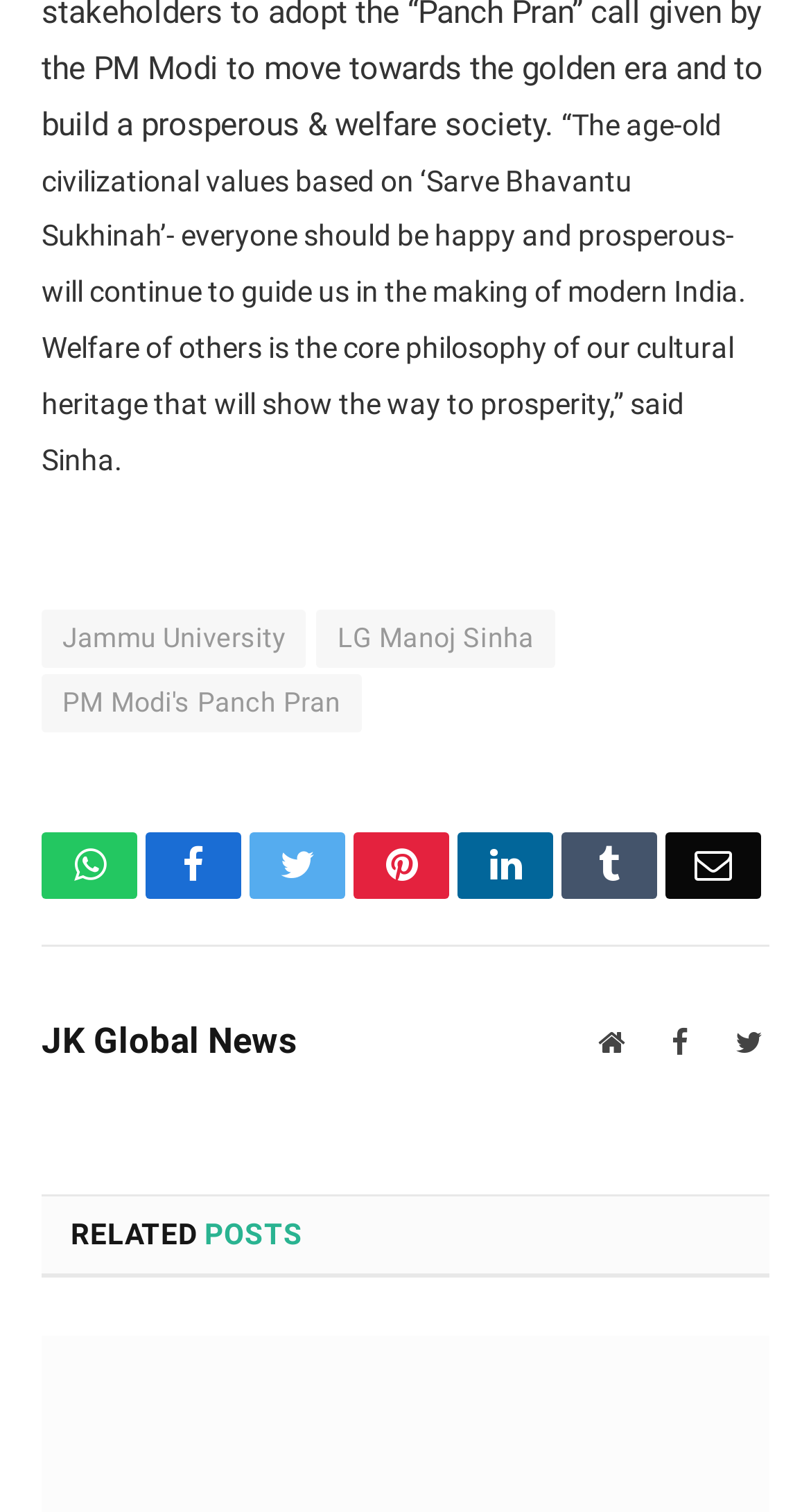Please identify the bounding box coordinates of the region to click in order to complete the given instruction: "visit Jammu University". The coordinates should be four float numbers between 0 and 1, i.e., [left, top, right, bottom].

[0.051, 0.404, 0.378, 0.442]